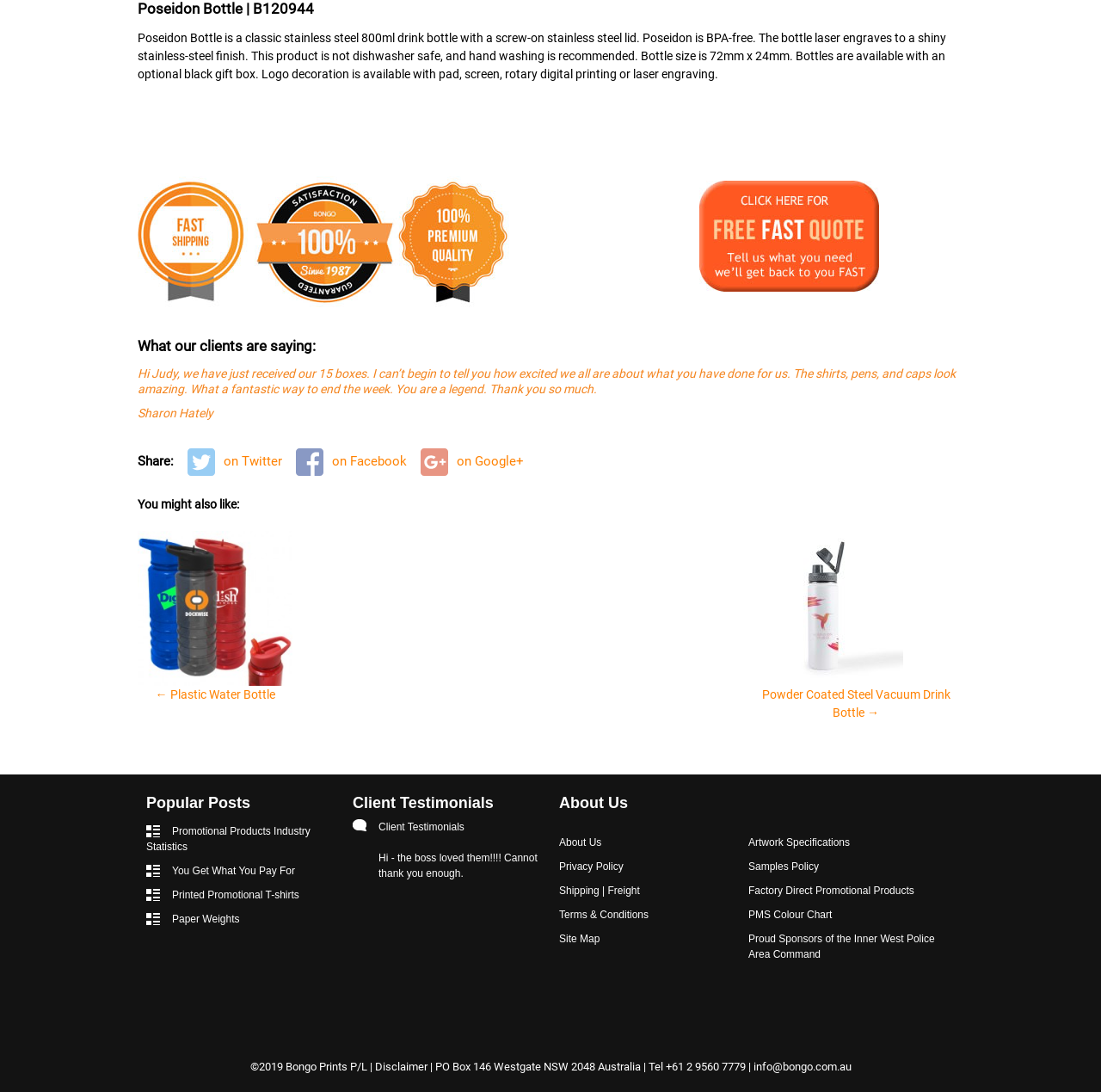Find the bounding box coordinates for the HTML element described in this sentence: "Site Map". Provide the coordinates as four float numbers between 0 and 1, in the format [left, top, right, bottom].

[0.508, 0.854, 0.545, 0.865]